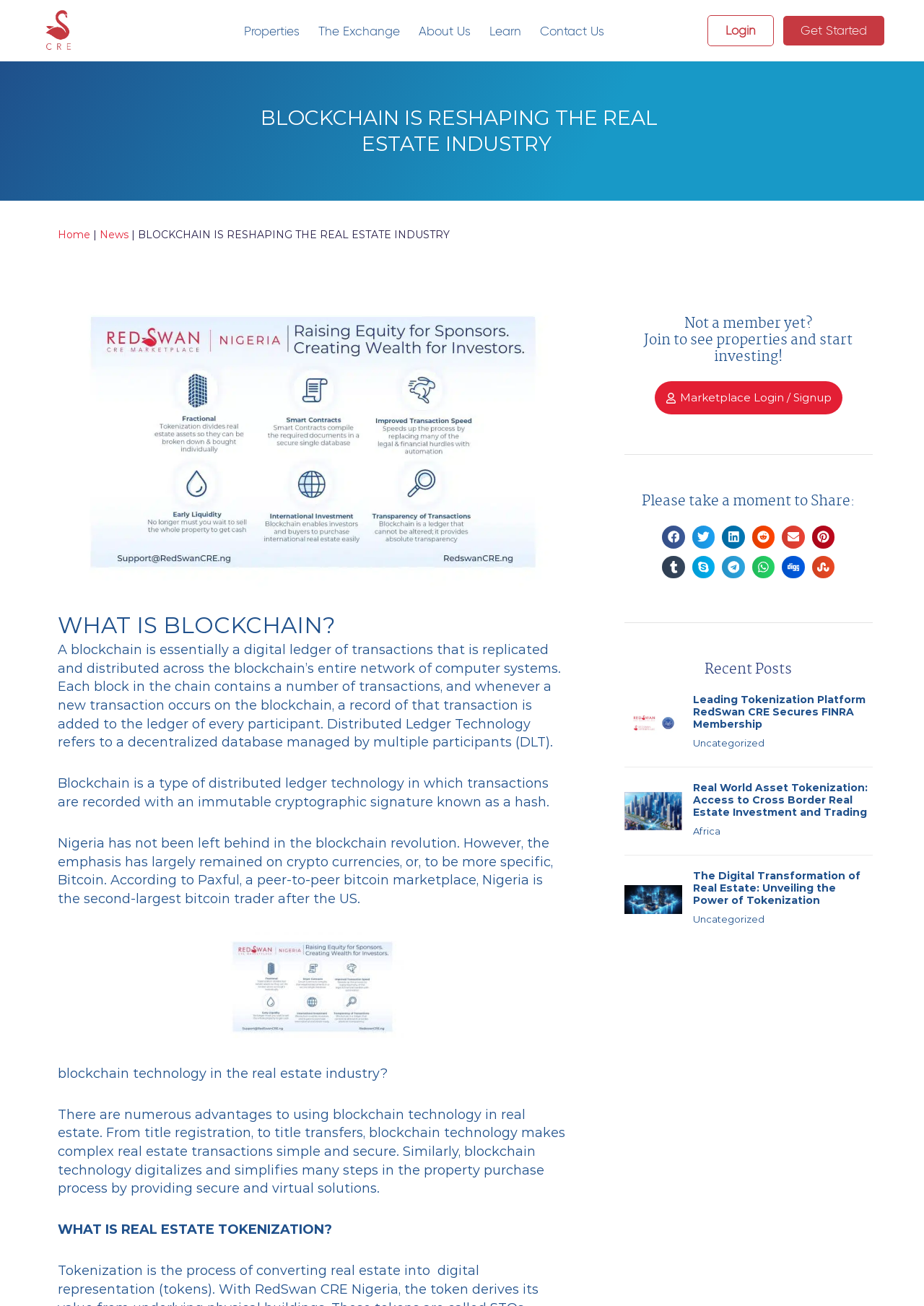Please find and report the bounding box coordinates of the element to click in order to perform the following action: "Click on the 'Marketplace Login / Signup' link". The coordinates should be expressed as four float numbers between 0 and 1, in the format [left, top, right, bottom].

[0.708, 0.292, 0.912, 0.317]